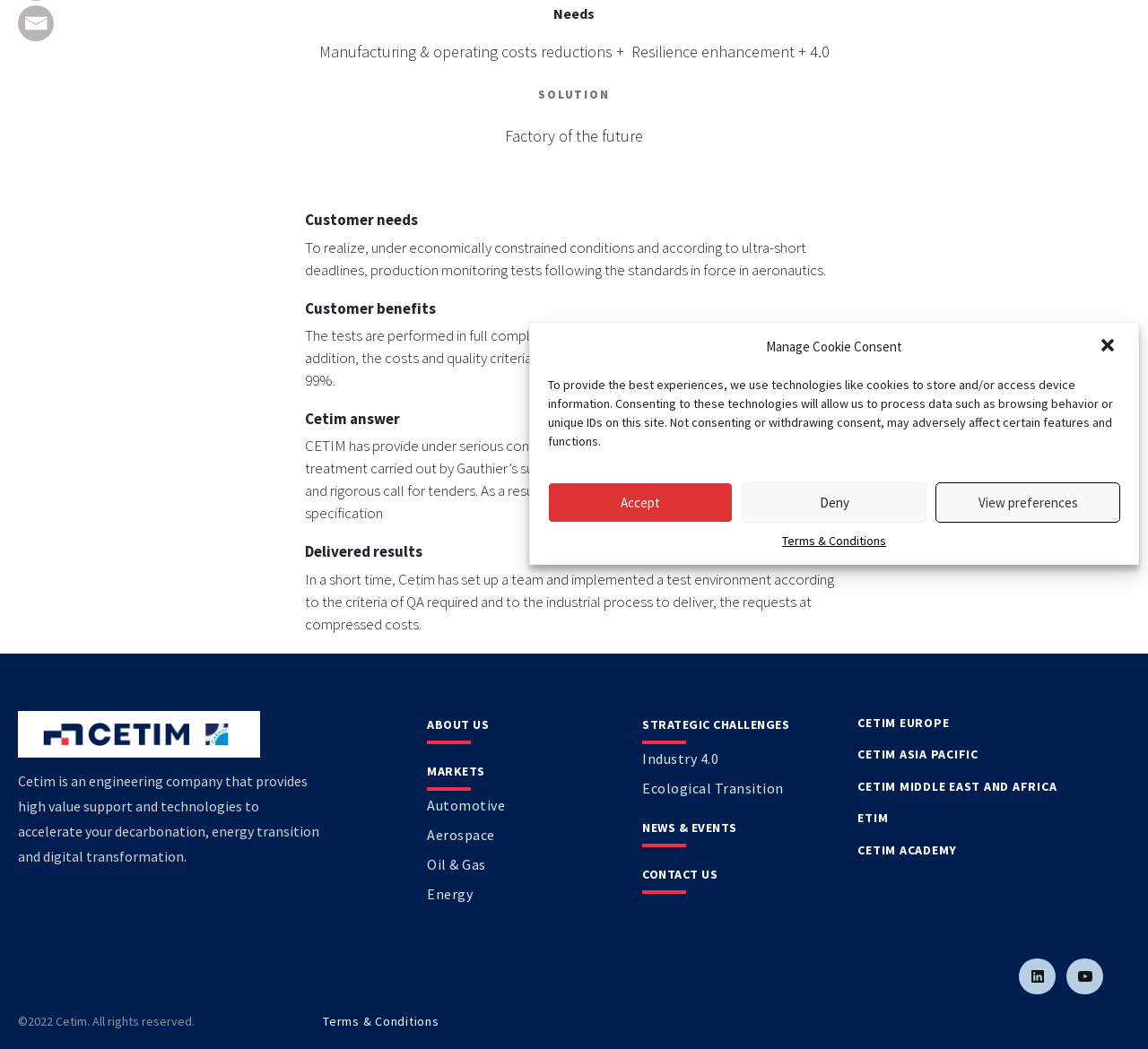Identify the bounding box of the UI element that matches this description: "Accept".

[0.477, 0.46, 0.638, 0.498]